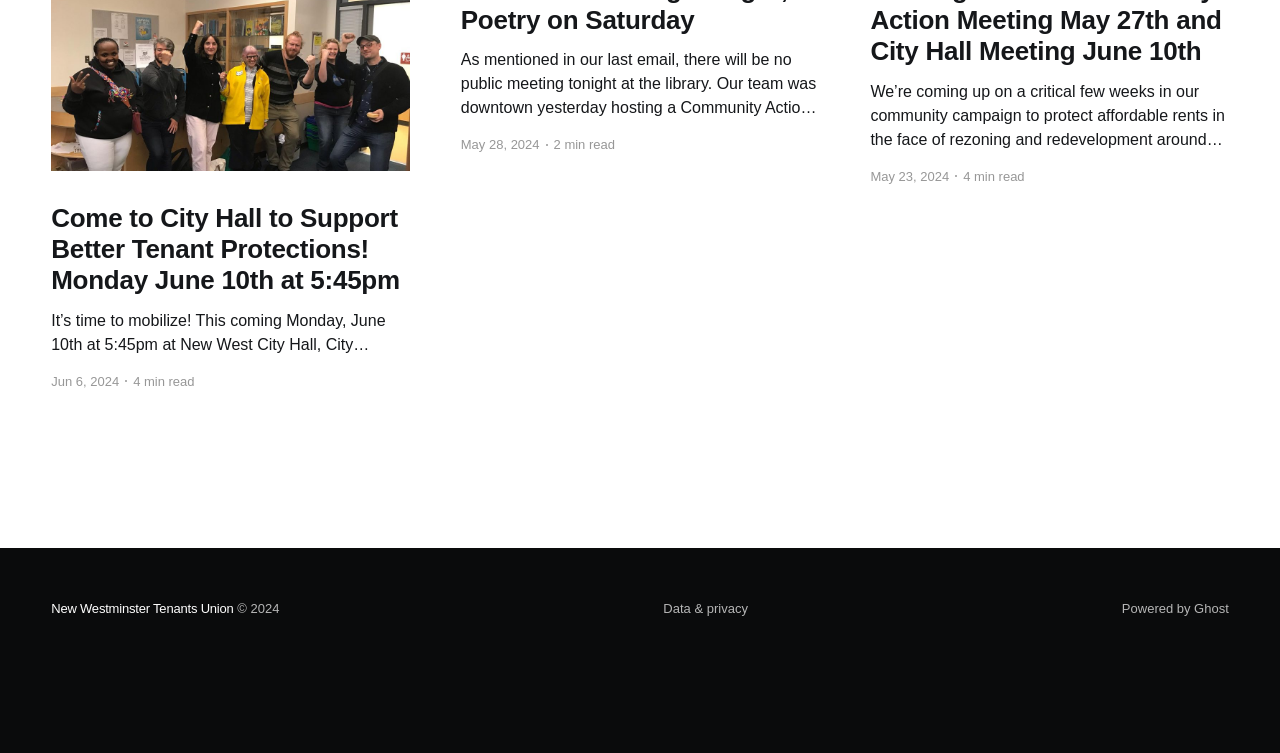Answer with a single word or phrase: 
How many minutes does it take to read the article posted on May 28, 2024?

2 min